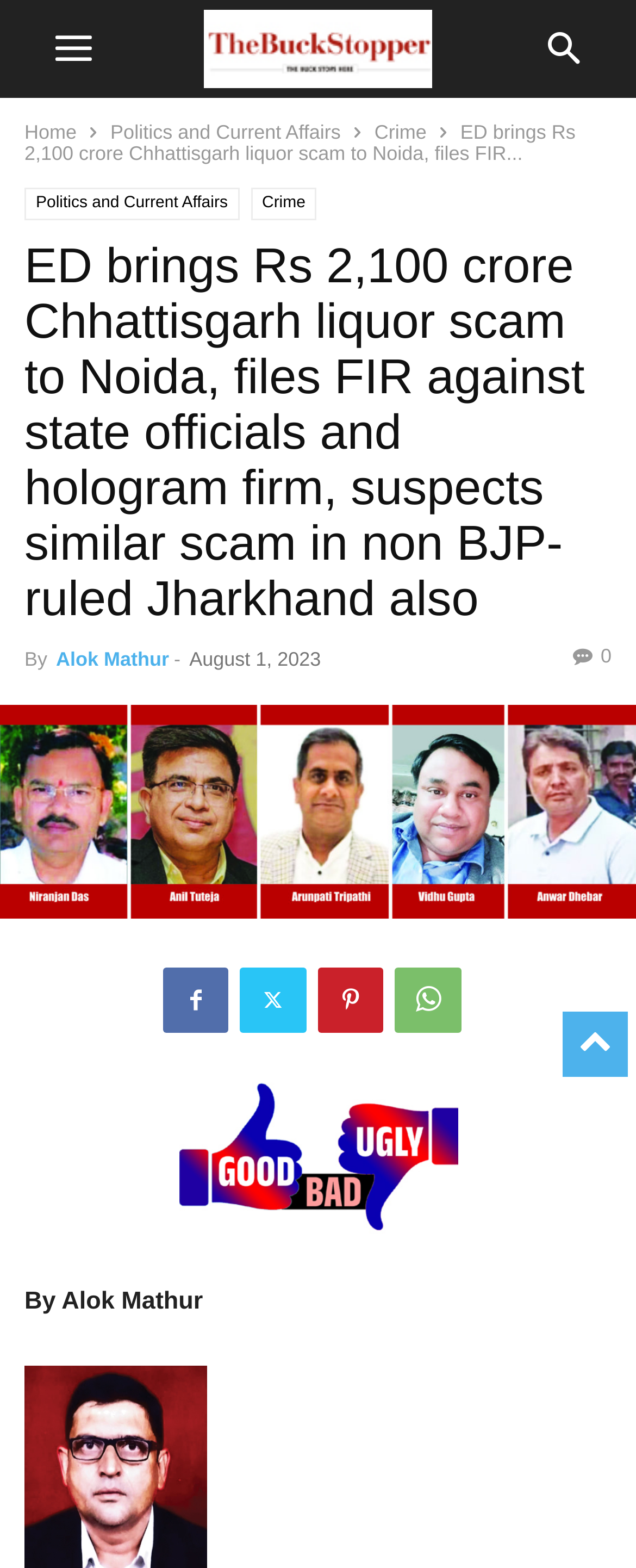How many social media links are there?
Please describe in detail the information shown in the image to answer the question.

I found the social media links by looking at the icons located below the article's text, and I counted four of them.